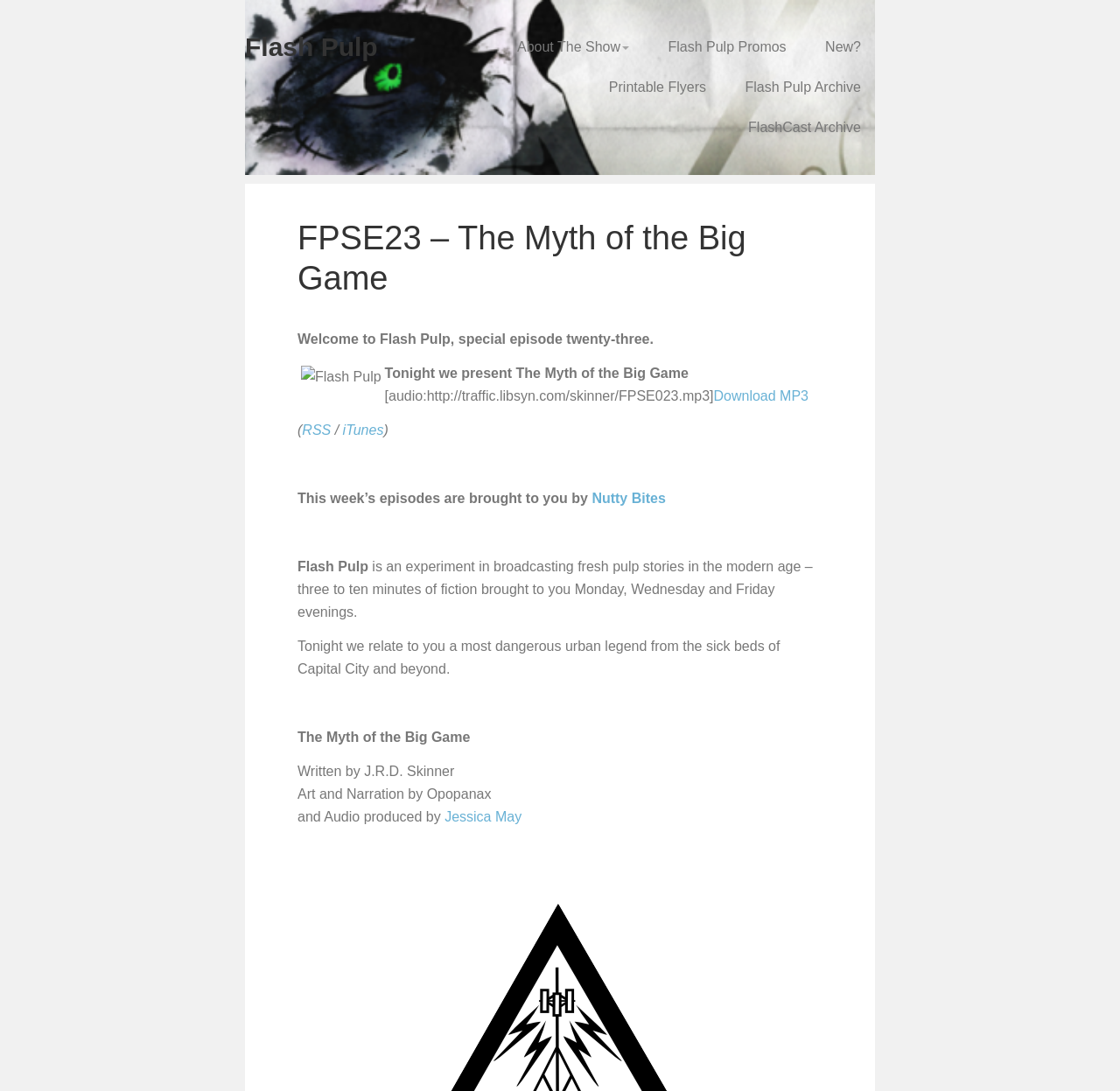Using the details from the image, please elaborate on the following question: What is the format of the audio file?

The format of the audio file can be found in a link element, which says 'Download MP3'. This suggests that the audio file is in MP3 format.